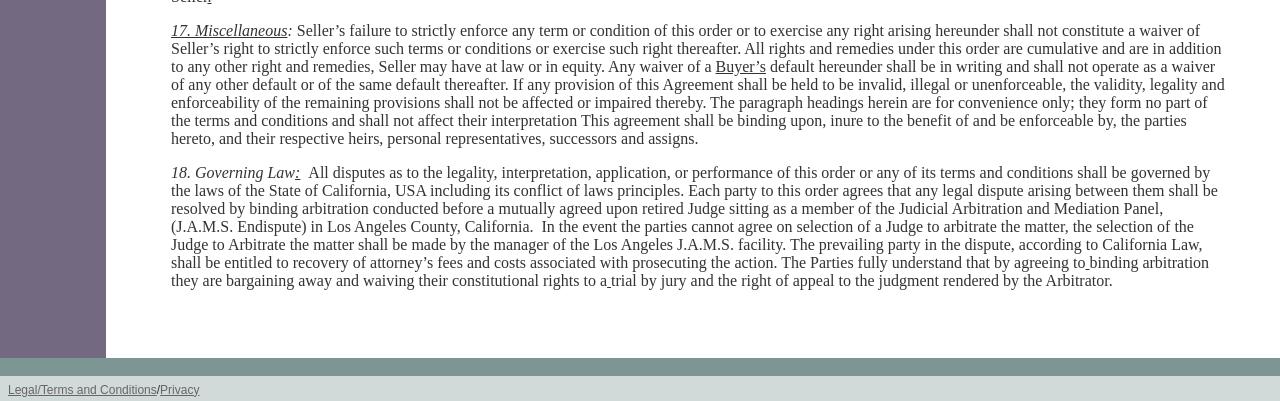Based on the image, give a detailed response to the question: What is the governing law for disputes in this order?

I found the answer by reading the StaticText element with ID 244, which states that 'All disputes as to the legality, interpretation, application, or performance of this order or any of its terms and conditions shall be governed by the laws of the State of California, USA...'. This indicates that the governing law for disputes in this order is California Law.